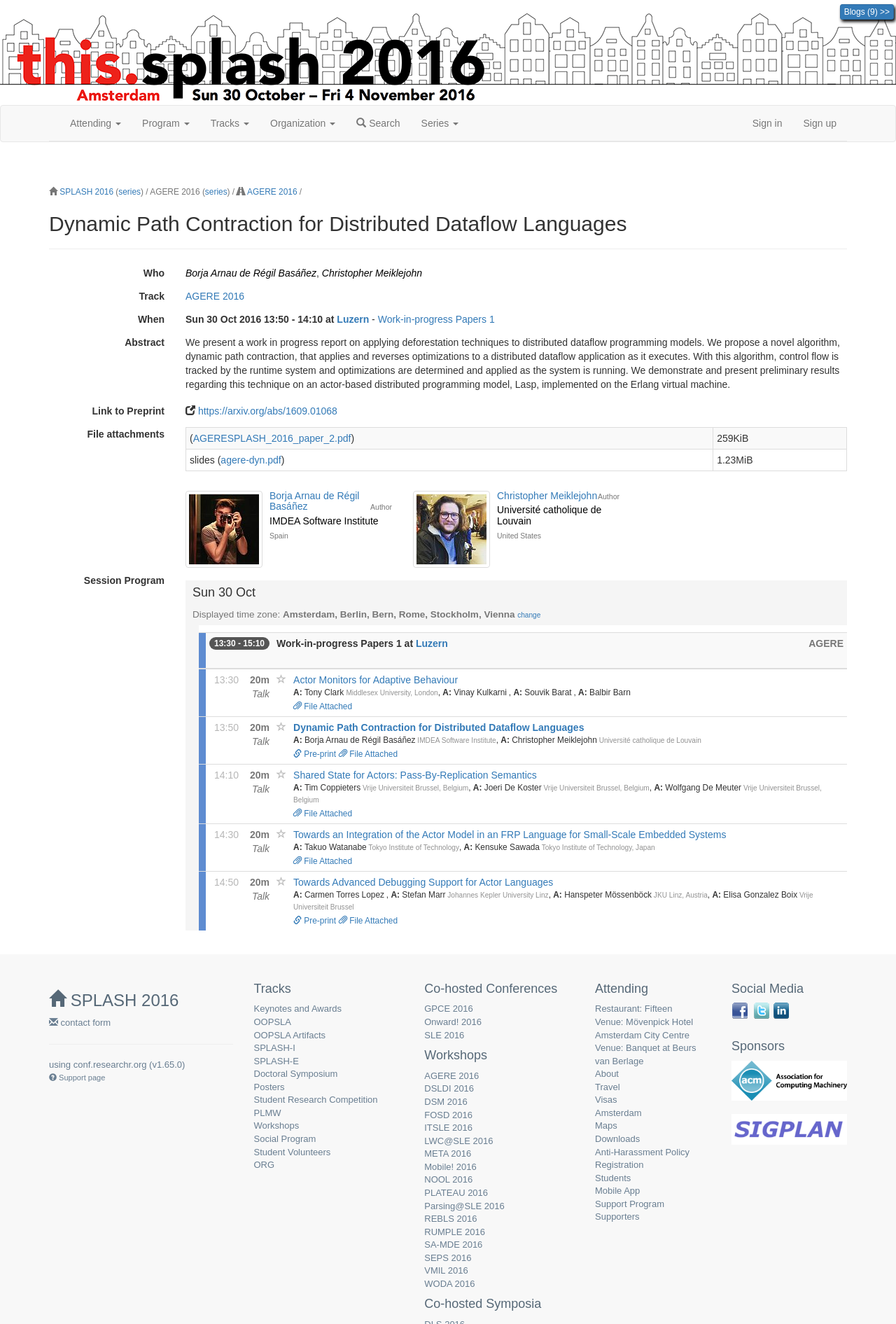Where was the paper presented? Look at the image and give a one-word or short phrase answer.

Luzern